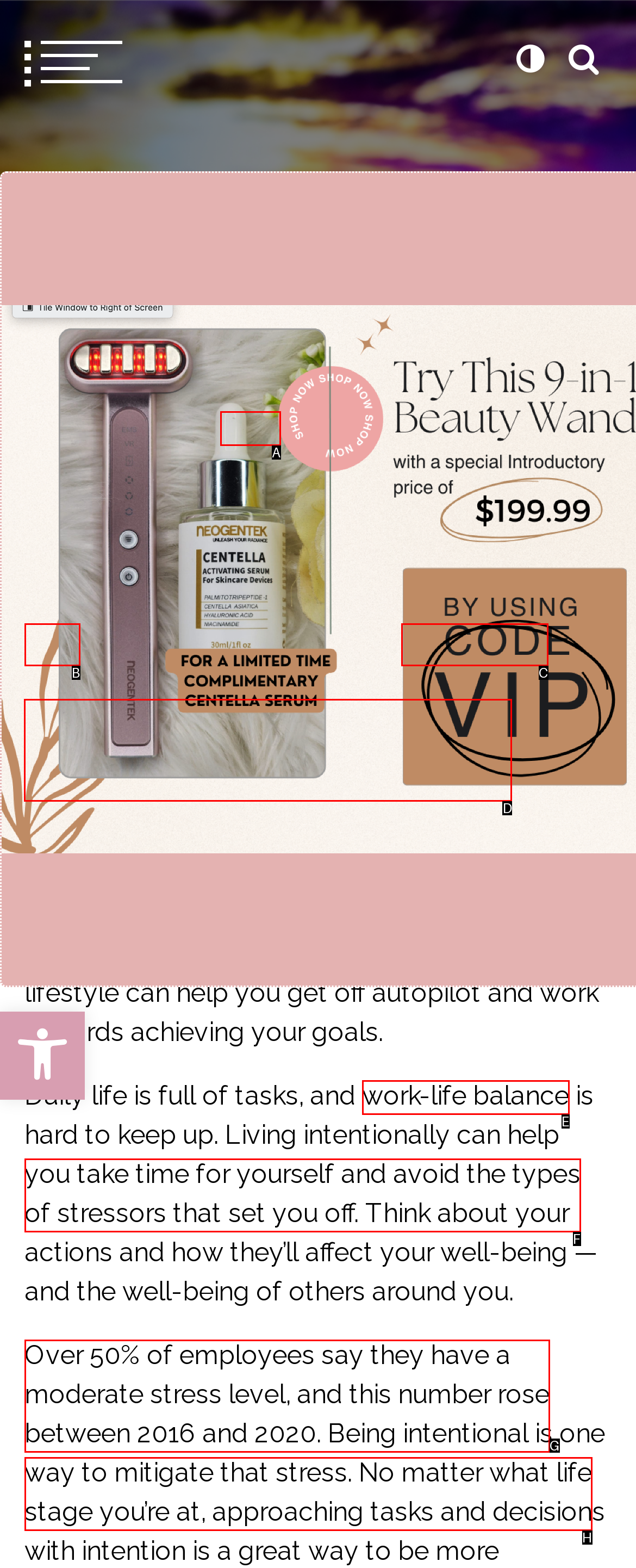For the instruction: Read the blog post, determine the appropriate UI element to click from the given options. Respond with the letter corresponding to the correct choice.

D